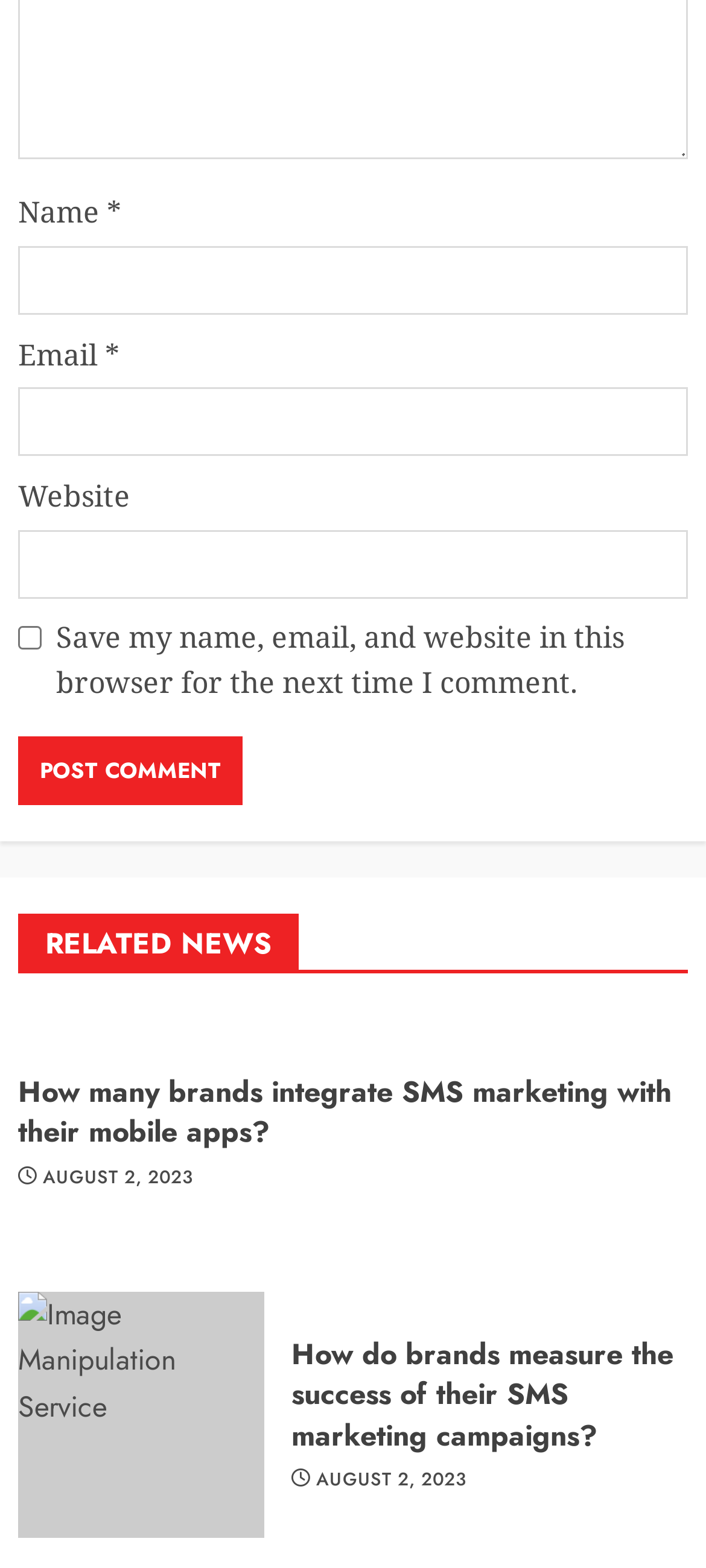Locate the bounding box coordinates of the clickable part needed for the task: "Visit the related news about SMS marketing".

[0.026, 0.683, 0.951, 0.737]